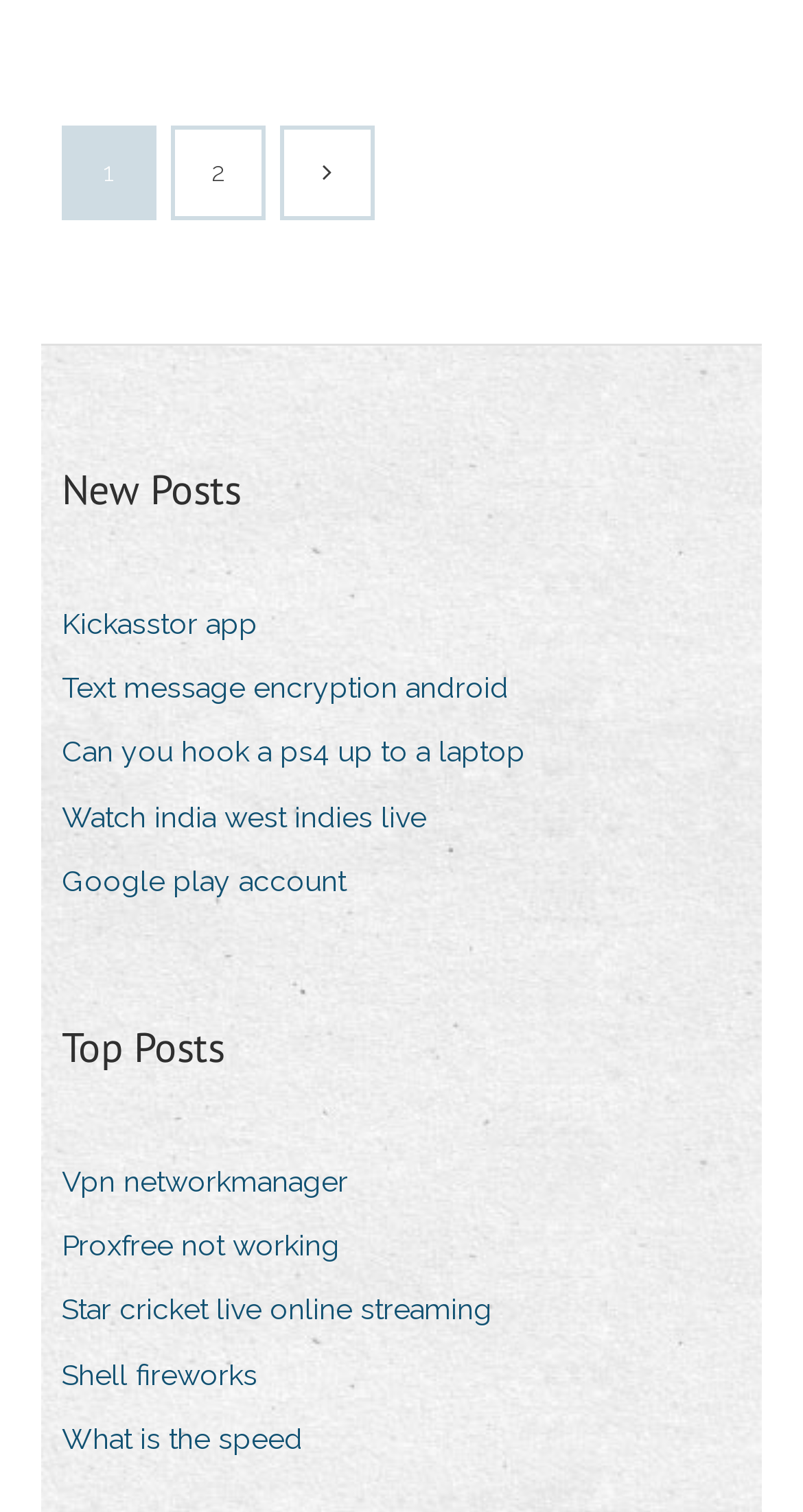Locate the bounding box coordinates of the clickable region necessary to complete the following instruction: "Click on '2'". Provide the coordinates in the format of four float numbers between 0 and 1, i.e., [left, top, right, bottom].

[0.218, 0.086, 0.326, 0.143]